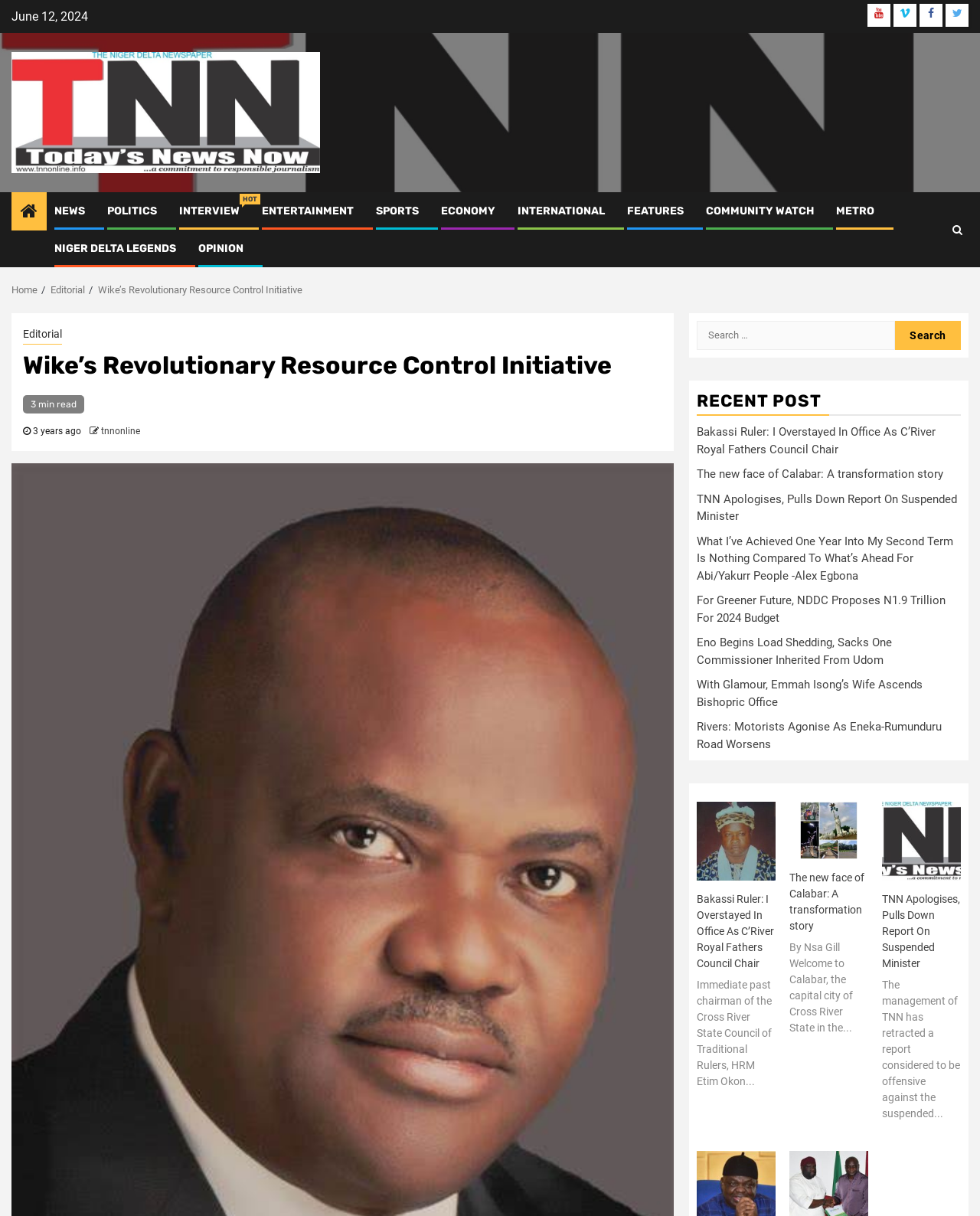Identify the bounding box coordinates of the section that should be clicked to achieve the task described: "Search for something".

[0.711, 0.264, 0.98, 0.288]